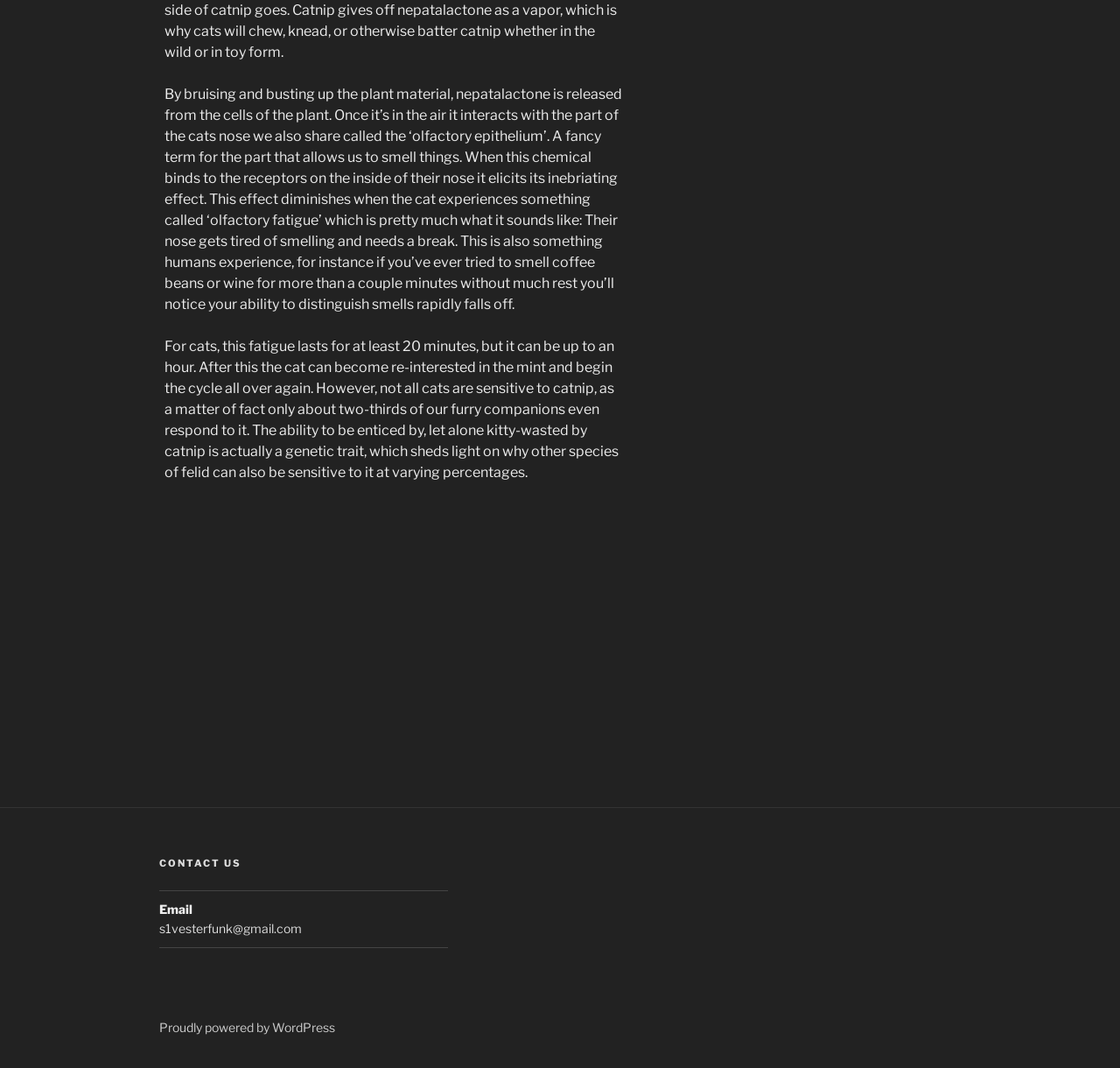Using the description: "Proudly powered by WordPress", determine the UI element's bounding box coordinates. Ensure the coordinates are in the format of four float numbers between 0 and 1, i.e., [left, top, right, bottom].

[0.142, 0.955, 0.299, 0.969]